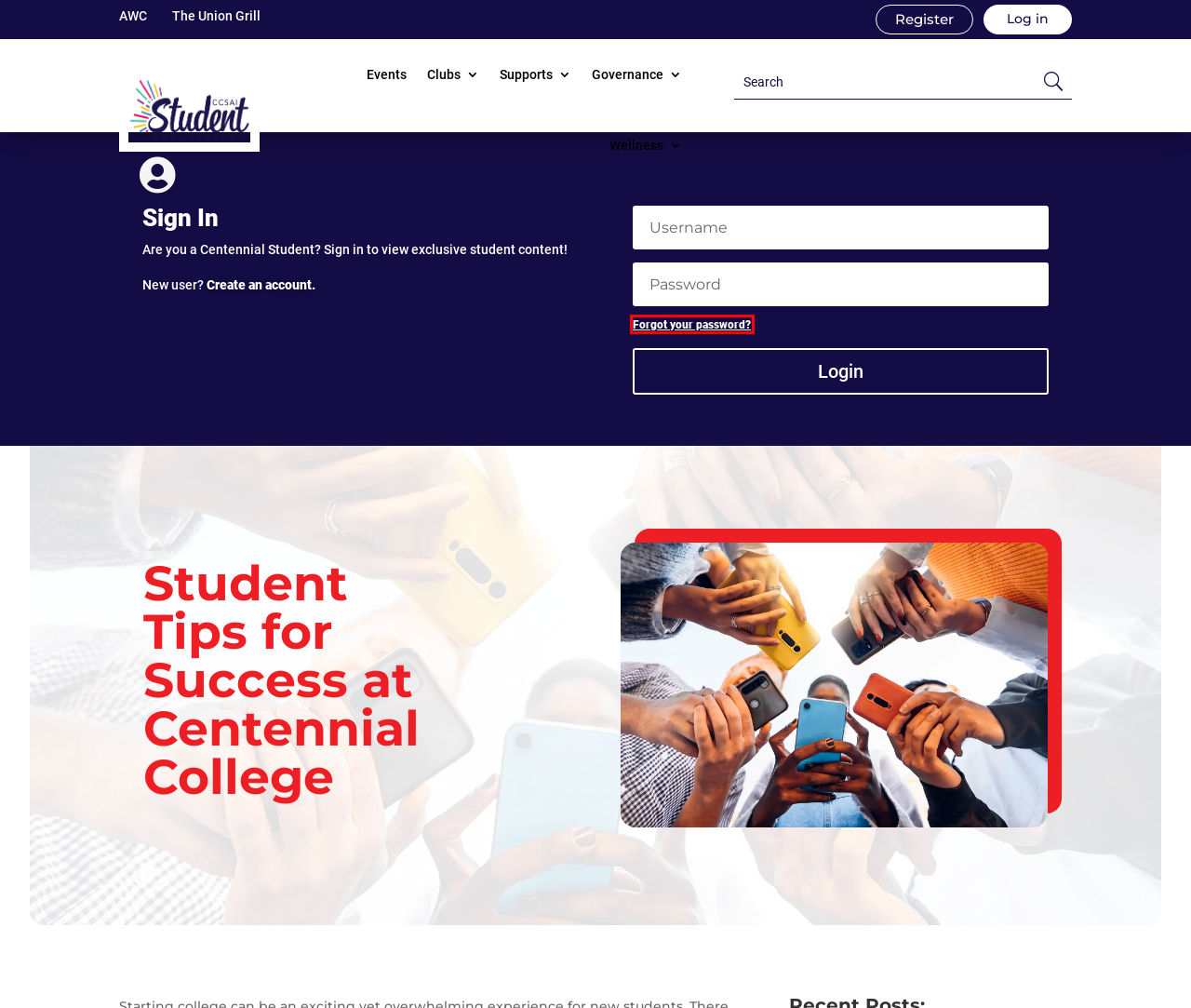Look at the screenshot of a webpage, where a red bounding box highlights an element. Select the best description that matches the new webpage after clicking the highlighted element. Here are the candidates:
A. Register | CCSAI
B. Forgot Password | CCSAI
C. WeSpeakStudent
D. Jobs & Volunteer Opportunities | CCSAI
E. Centennial Graduation Photos | Graduation Portraits
F. Union Grill | A CCSAI Service
G. Centennial College Athletic and Wellness Centre |
H. All Services | CCSAI

B